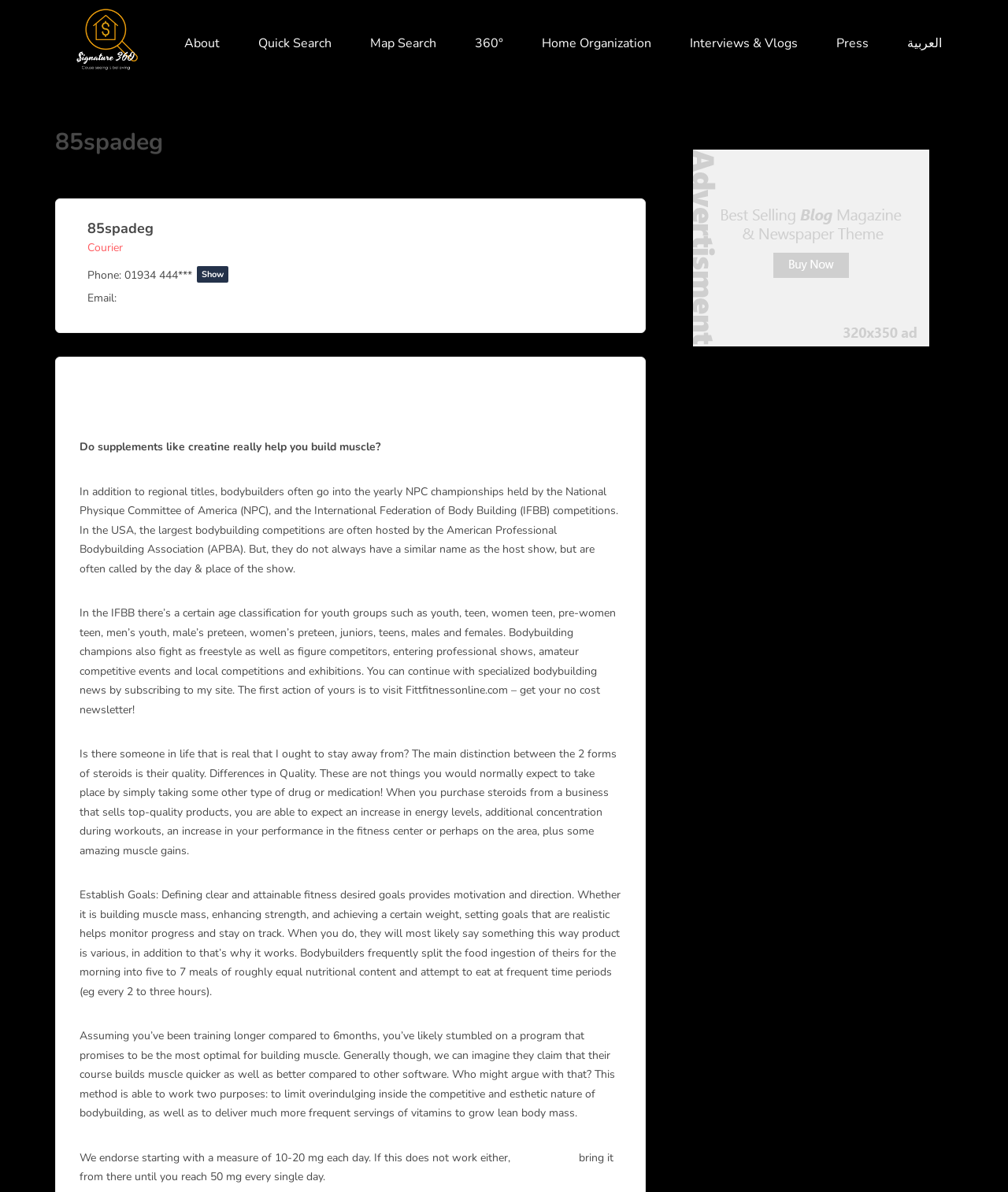Could you provide the bounding box coordinates for the portion of the screen to click to complete this instruction: "Click the 'Reviews' tab"?

[0.079, 0.303, 0.134, 0.348]